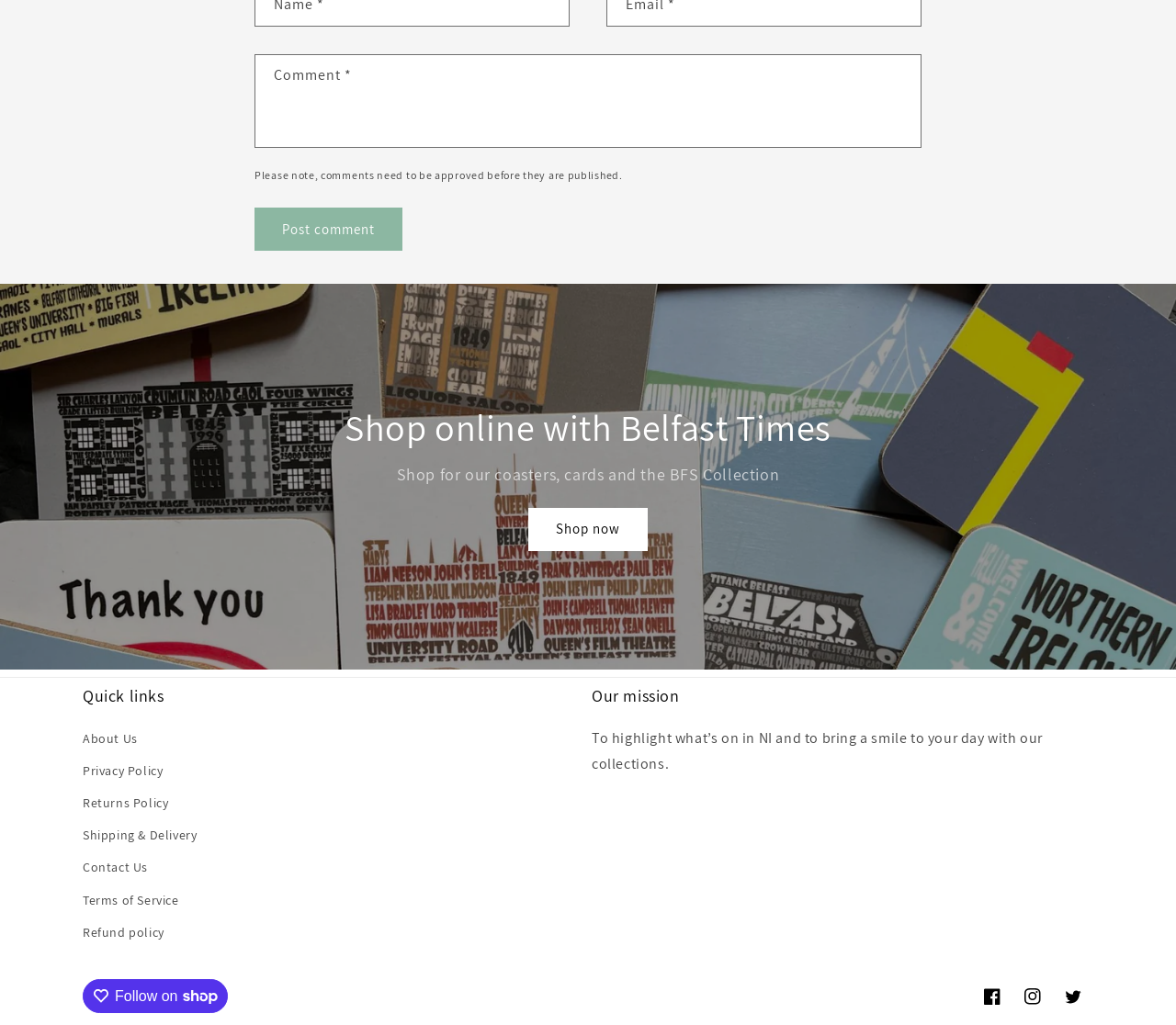Give a short answer using one word or phrase for the question:
What is the purpose of the comment box?

To post a comment